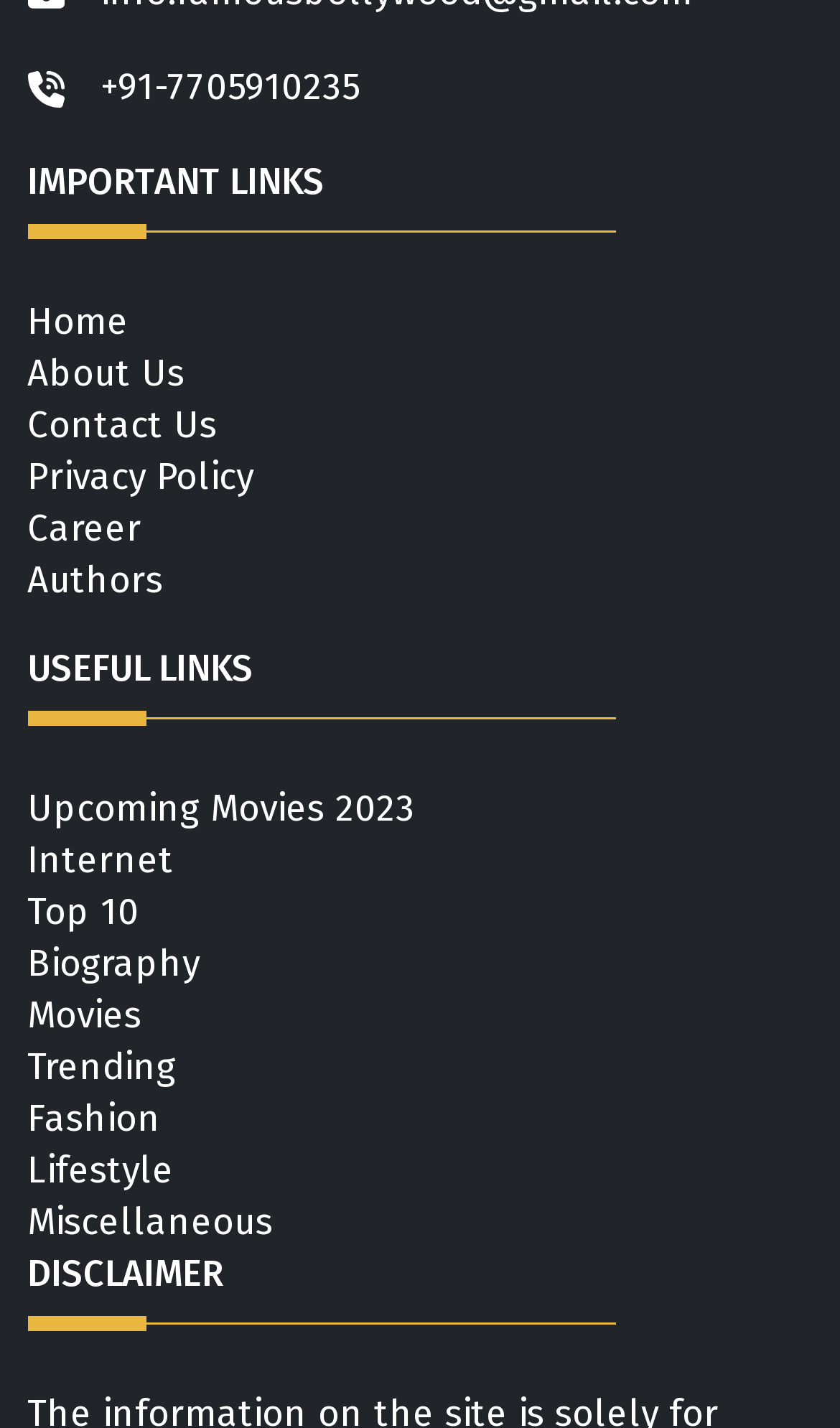Pinpoint the bounding box coordinates of the element you need to click to execute the following instruction: "read the 'Privacy Policy'". The bounding box should be represented by four float numbers between 0 and 1, in the format [left, top, right, bottom].

[0.033, 0.319, 0.302, 0.351]